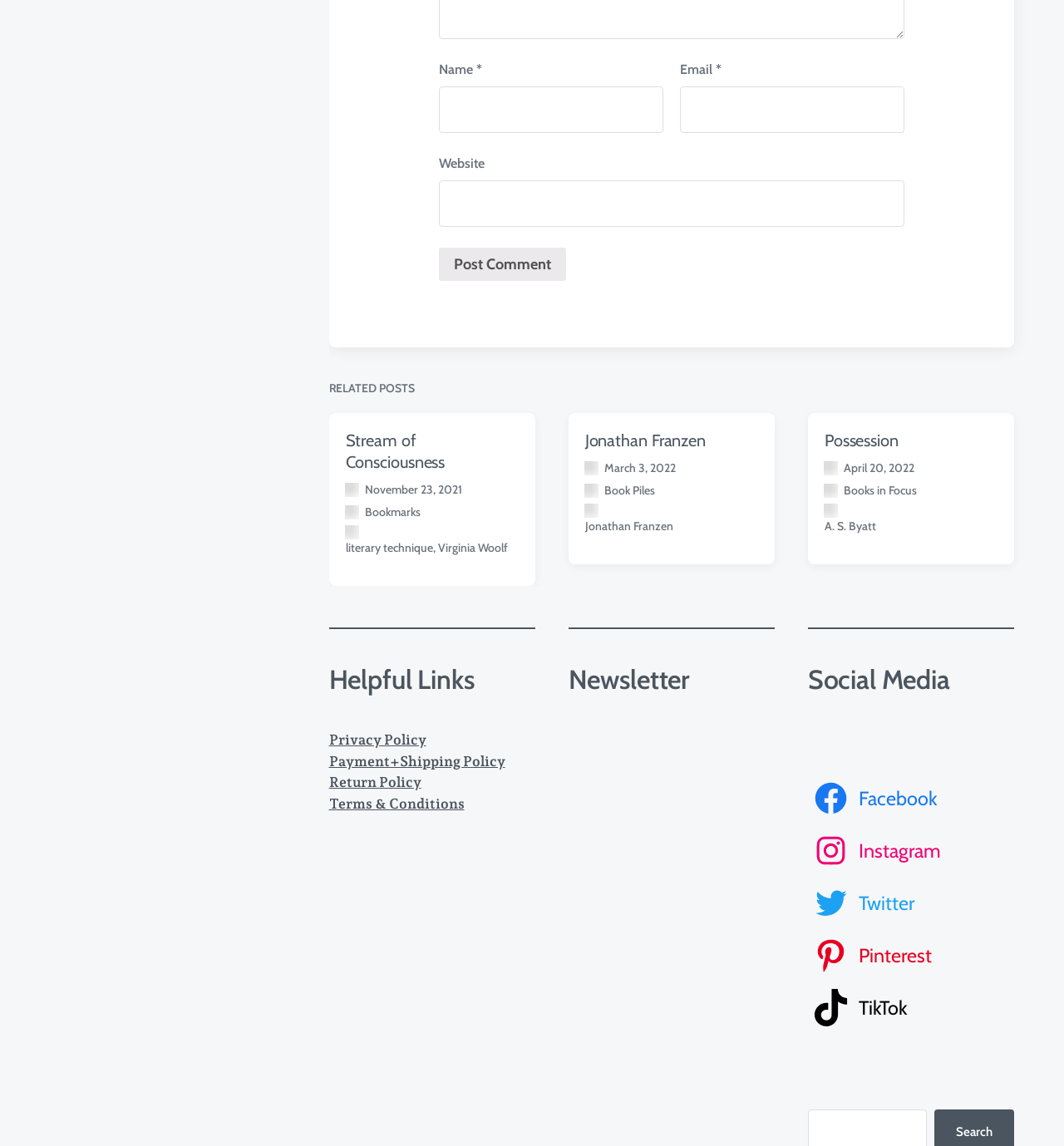Refer to the screenshot and answer the following question in detail:
How many social media links are there?

I counted the number of link elements under the heading 'Social Media' which are Facebook, Instagram, Twitter, Pinterest, and TikTok.